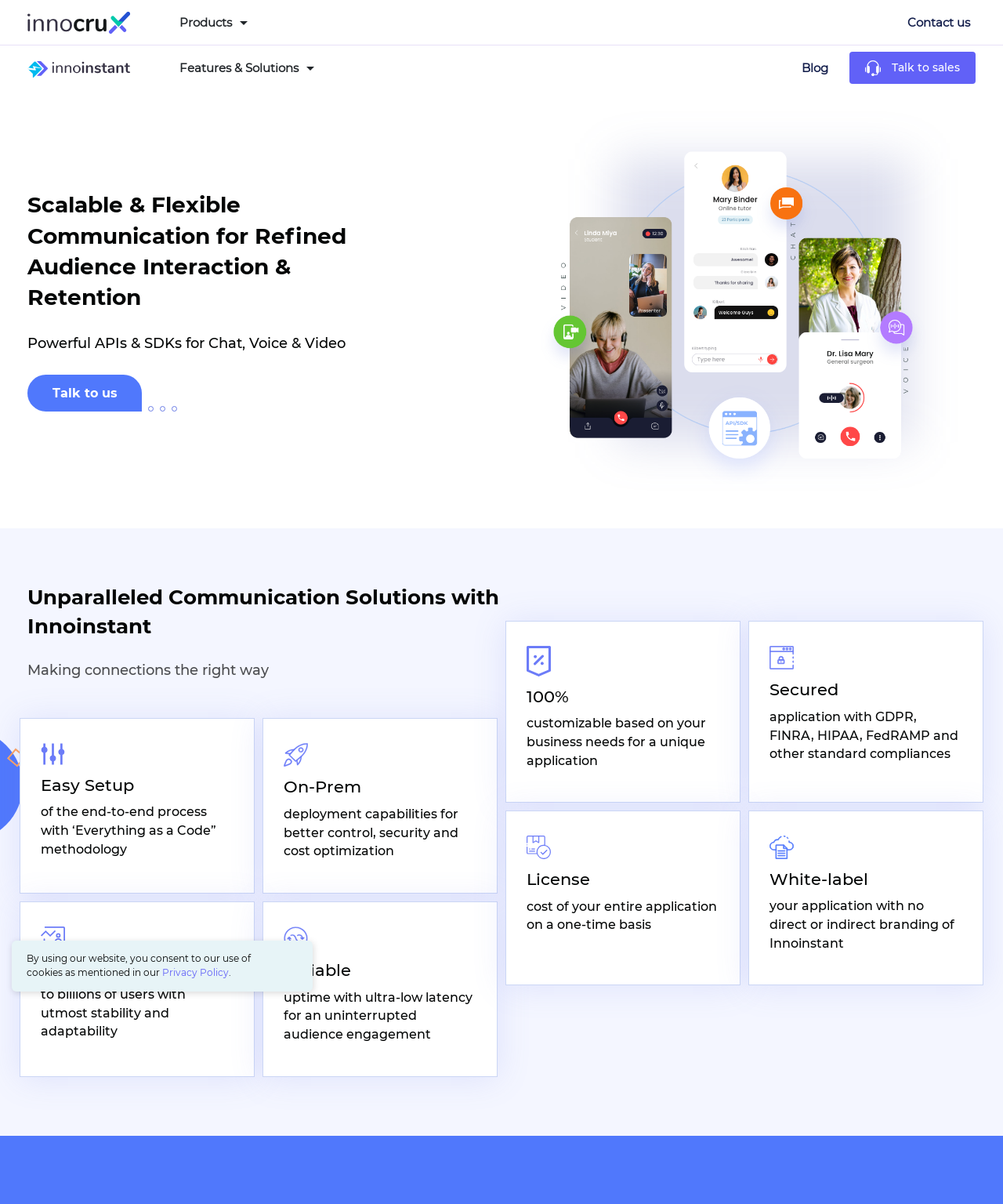Find the bounding box coordinates of the clickable area that will achieve the following instruction: "View the 'Blog' page".

[0.794, 0.038, 0.831, 0.075]